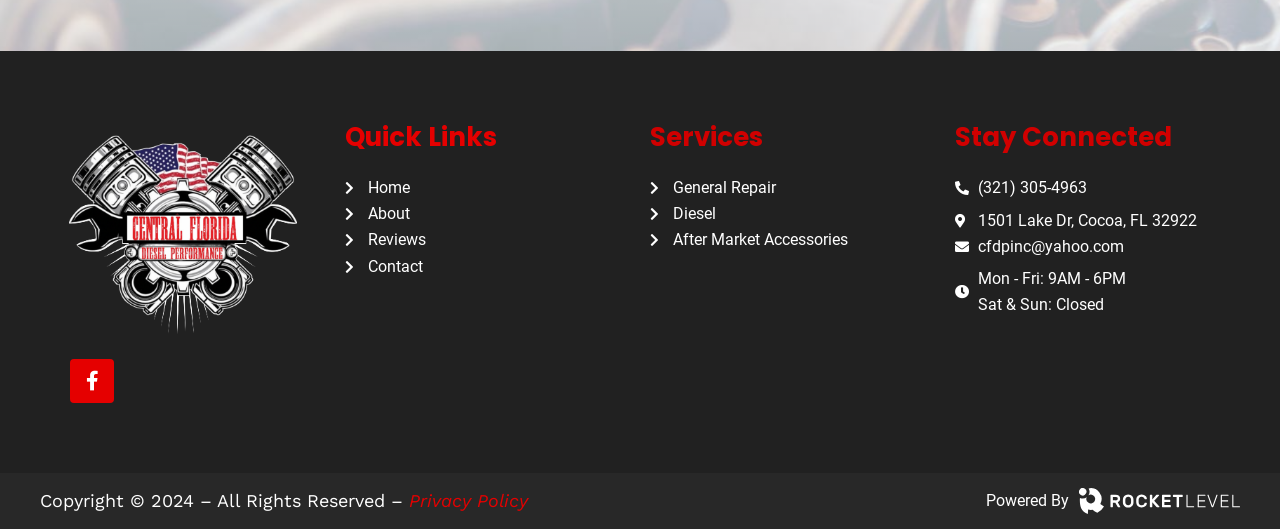What are the business hours of the website? Refer to the image and provide a one-word or short phrase answer.

Mon - Fri: 9AM - 6PM, Sat & Sun: Closed